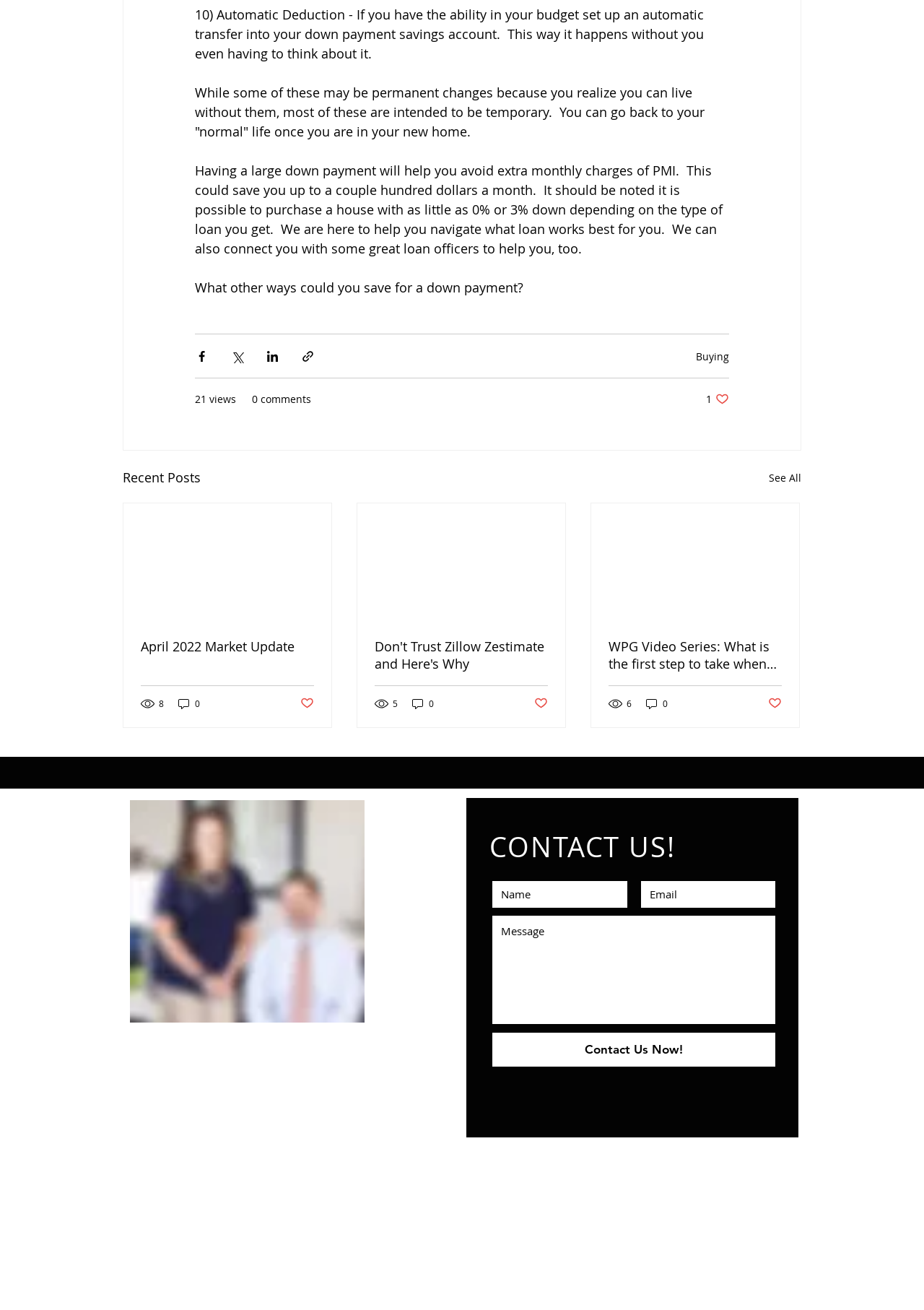Locate the bounding box coordinates of the item that should be clicked to fulfill the instruction: "View April 2022 Market Update".

[0.152, 0.487, 0.34, 0.5]